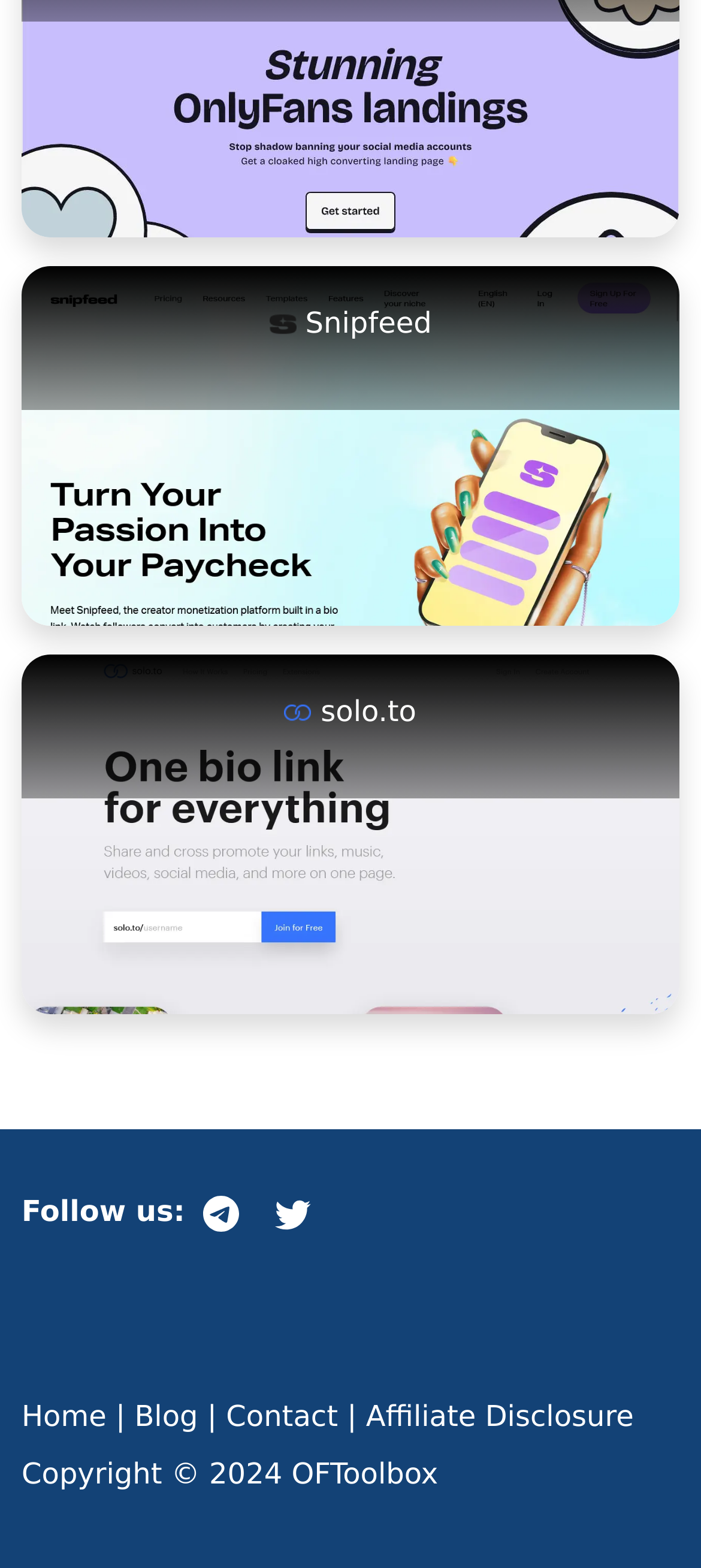Pinpoint the bounding box coordinates of the clickable element to carry out the following instruction: "Click on Snipfeed icon."

[0.384, 0.195, 0.616, 0.217]